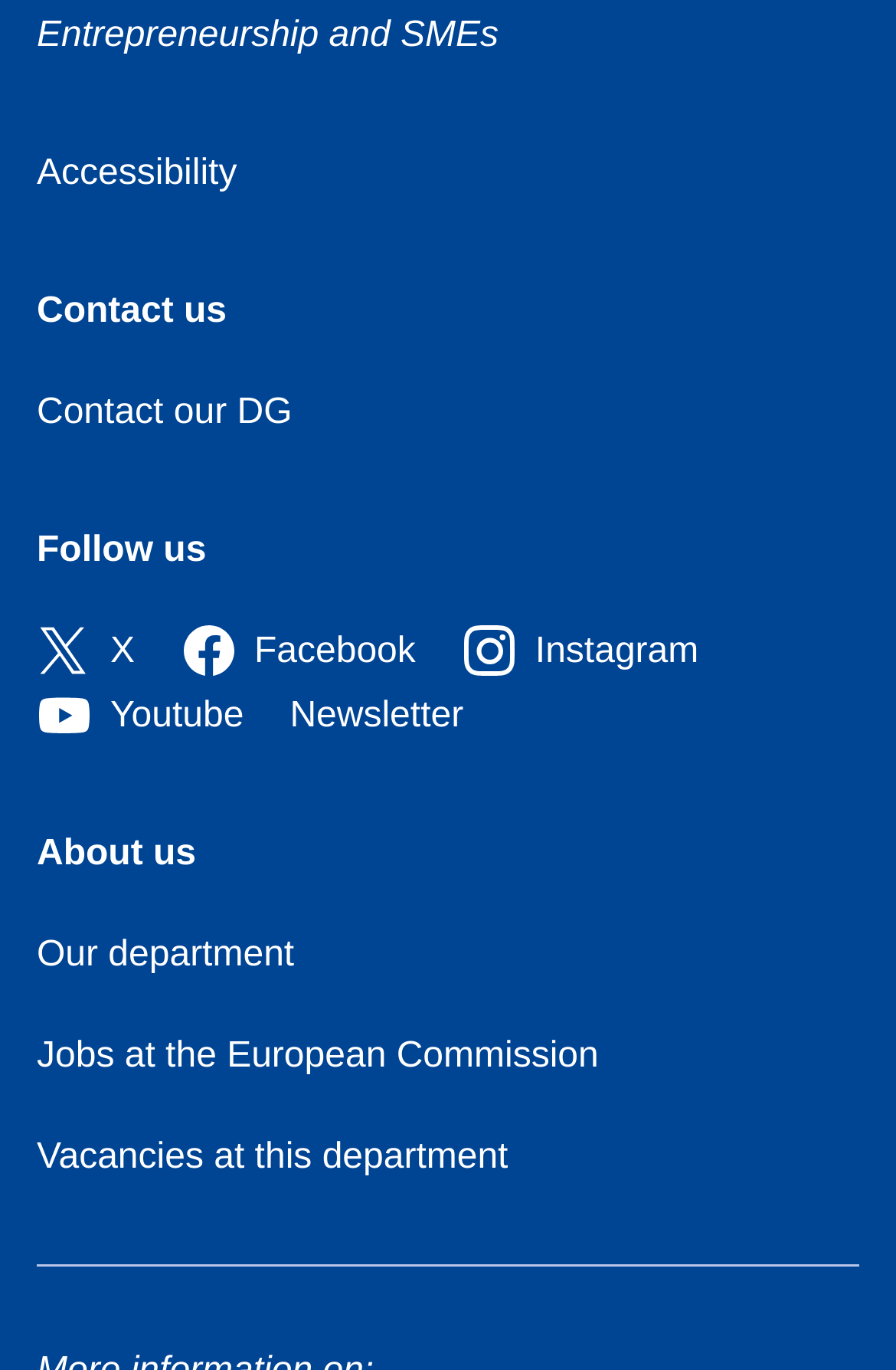Use one word or a short phrase to answer the question provided: 
What is the second heading on the webpage?

Follow us